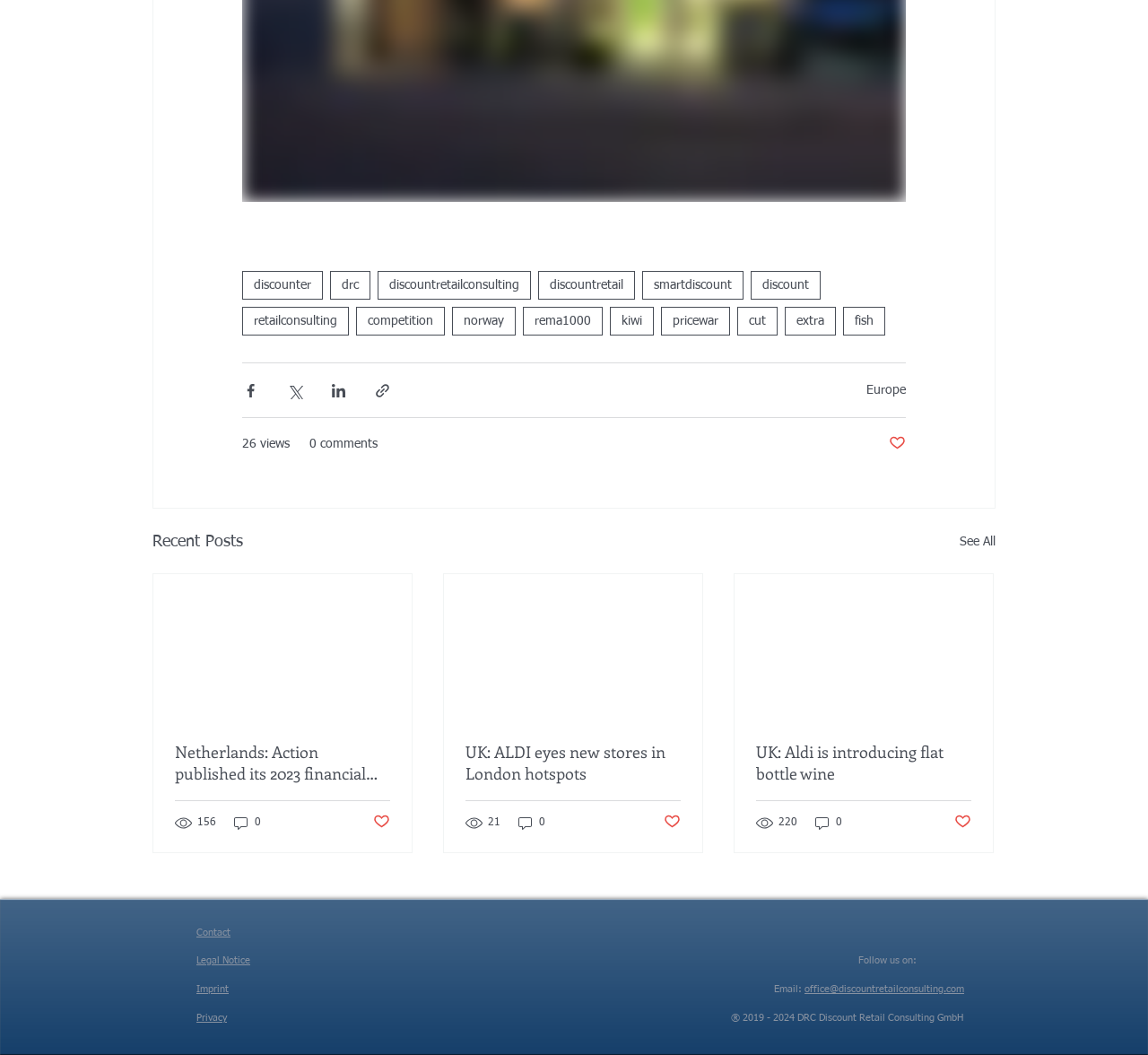Please respond in a single word or phrase: 
What is the topic of the article with 156 views?

Action's 2023 financial results